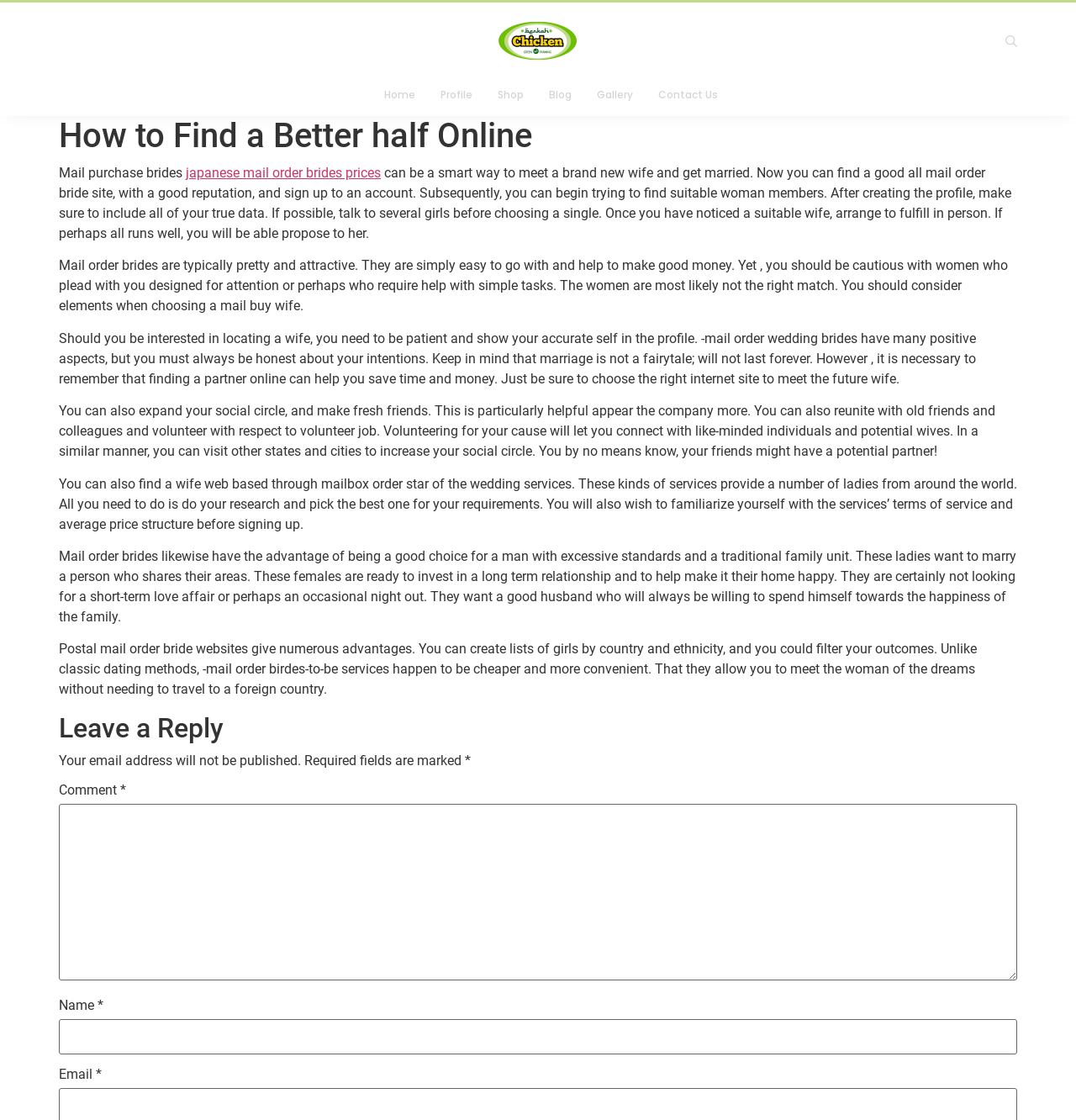Pinpoint the bounding box coordinates of the element that must be clicked to accomplish the following instruction: "Click the 'Shop' link". The coordinates should be in the format of four float numbers between 0 and 1, i.e., [left, top, right, bottom].

[0.462, 0.077, 0.486, 0.092]